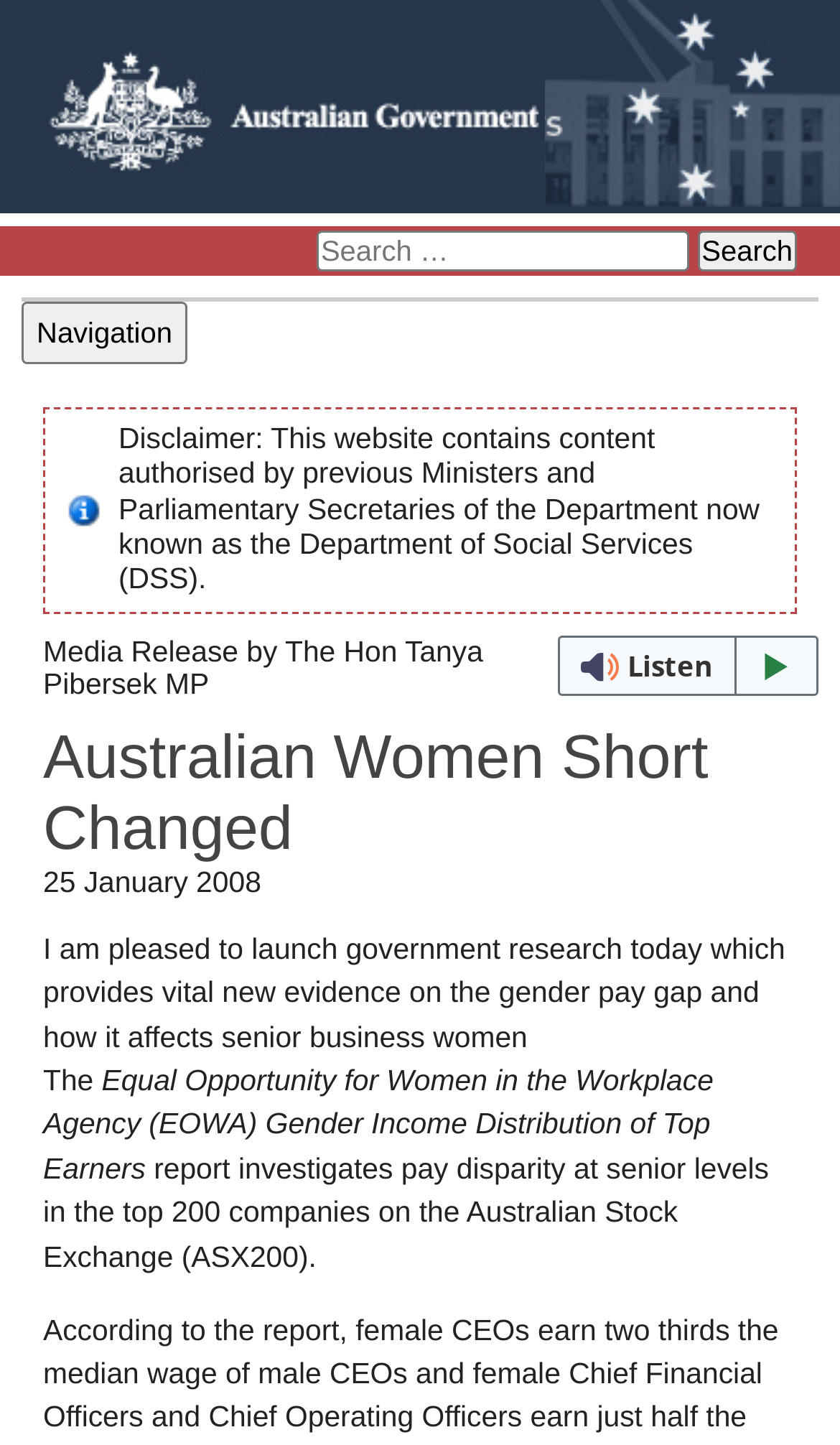What is the logo of the website?
Using the image, provide a concise answer in one word or a short phrase.

Australian Government